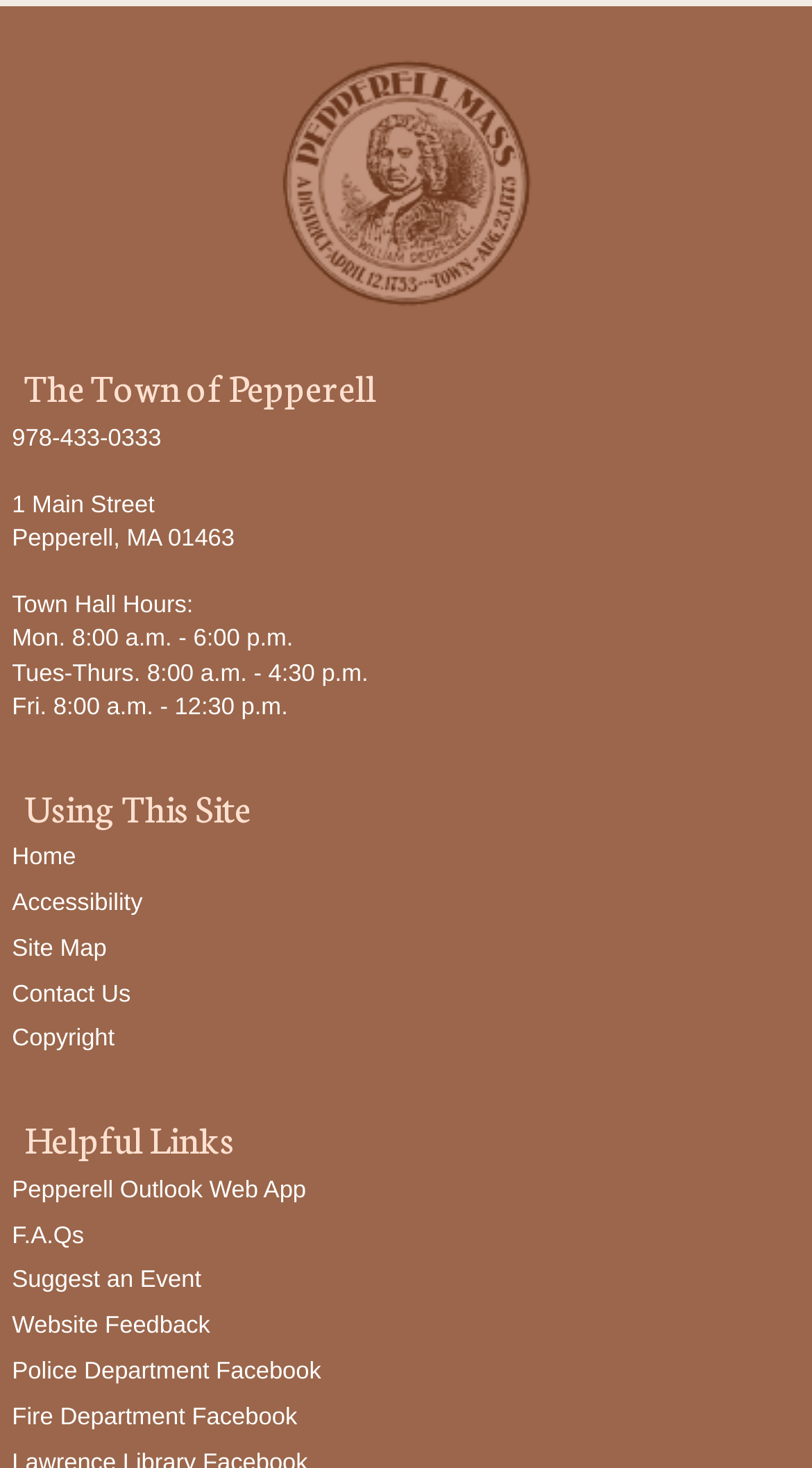Please specify the bounding box coordinates in the format (top-left x, top-left y, bottom-right x, bottom-right y), with all values as floating point numbers between 0 and 1. Identify the bounding box of the UI element described by: Home

[0.015, 0.576, 0.094, 0.593]